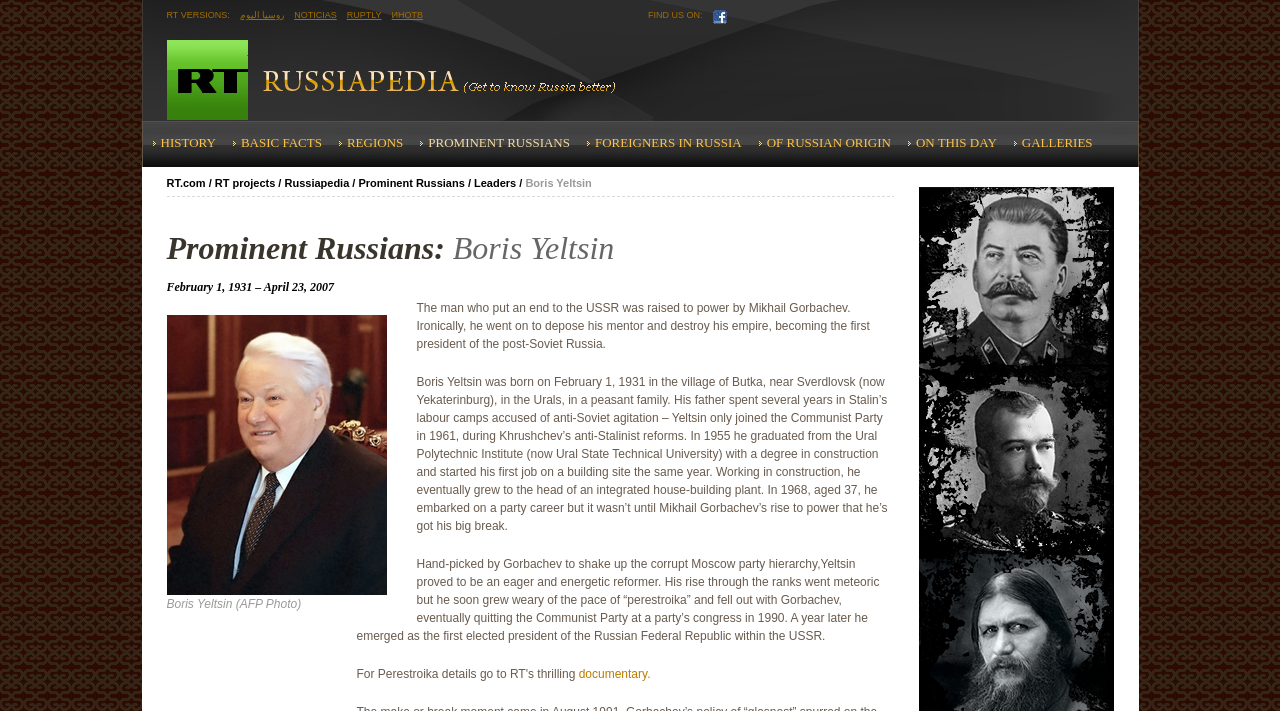Please analyze the image and provide a thorough answer to the question:
What was Boris Yeltsin's position in 1990?

I found the answer by reading the static text 'A year later he emerged as the first elected president of the Russian Federal Republic within the USSR.' which suggests that Boris Yeltsin became the first elected president of the Russian Federal Republic in 1990.